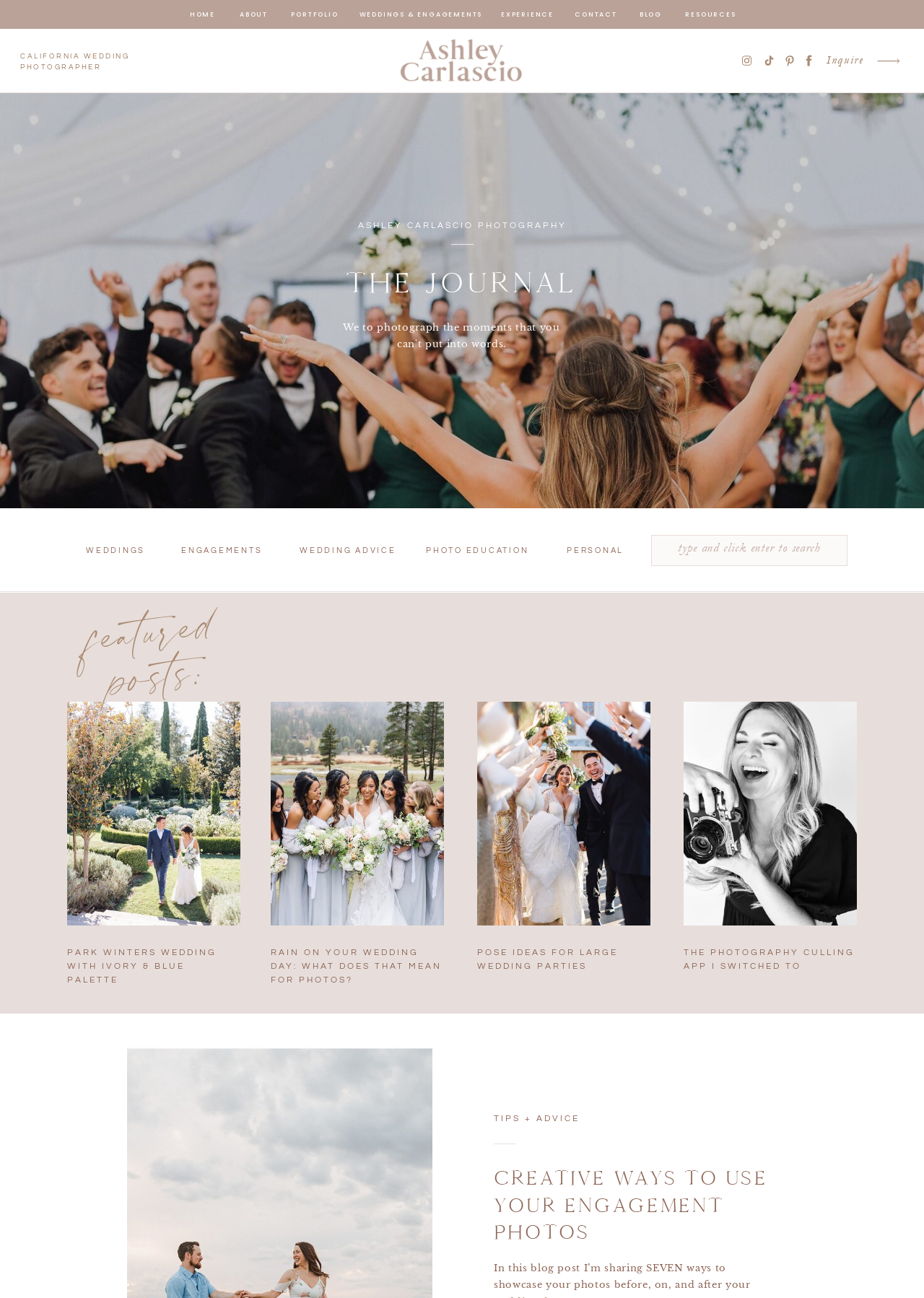Please give the bounding box coordinates of the area that should be clicked to fulfill the following instruction: "Click on TIPS + ADVICE". The coordinates should be in the format of four float numbers from 0 to 1, i.e., [left, top, right, bottom].

[0.534, 0.858, 0.627, 0.865]